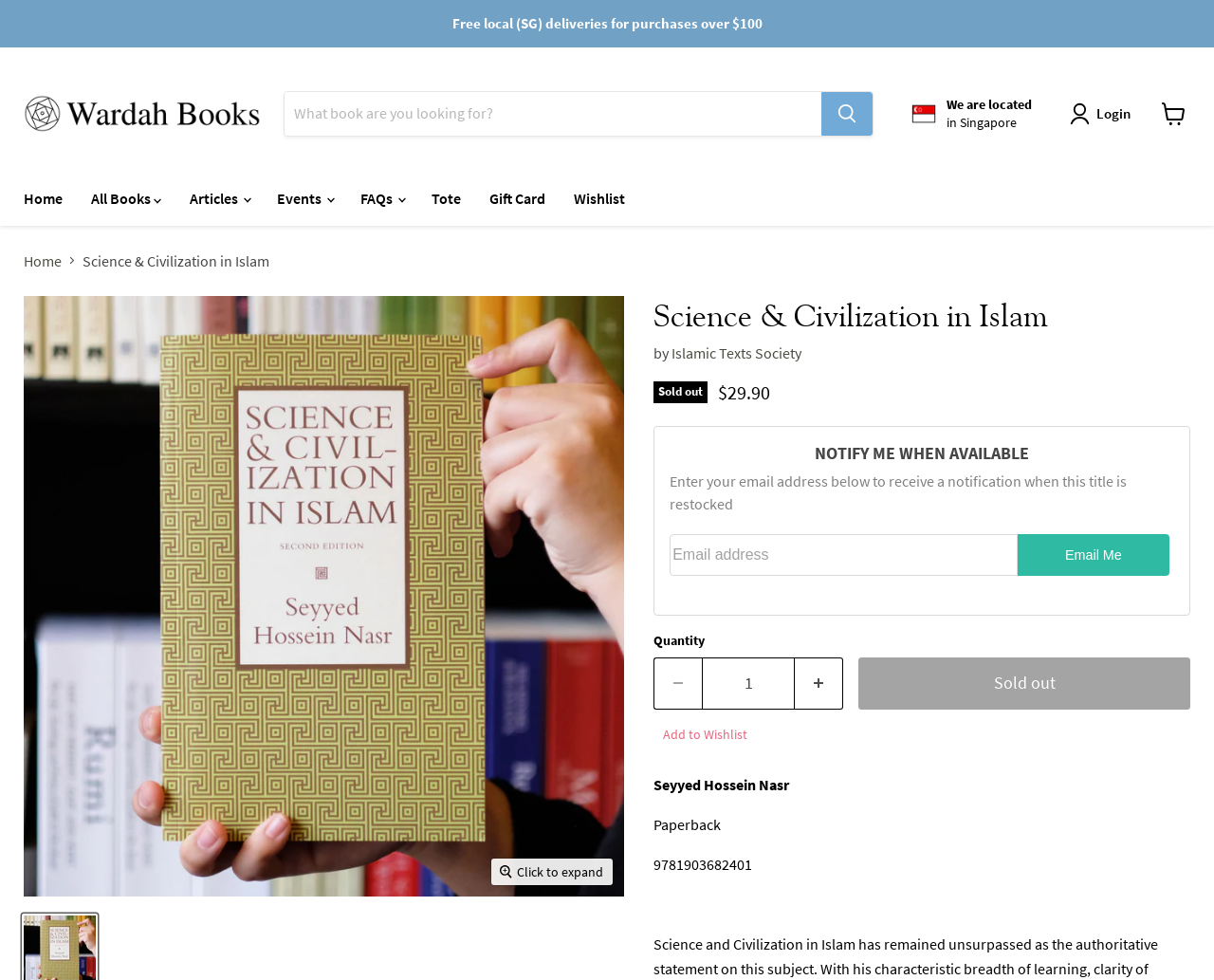Can you provide the bounding box coordinates for the element that should be clicked to implement the instruction: "Click to expand"?

[0.405, 0.876, 0.505, 0.904]